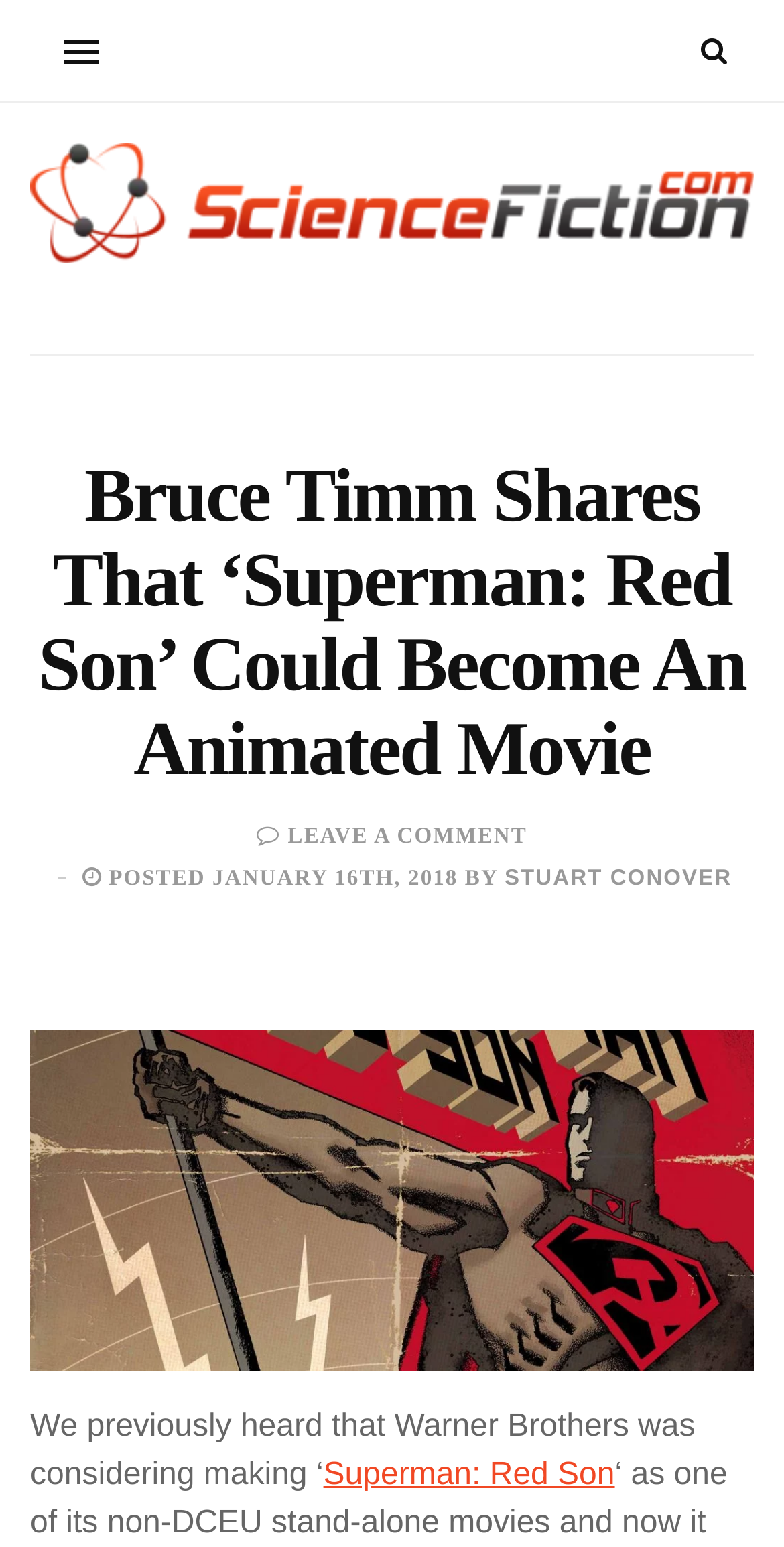Determine the bounding box coordinates of the UI element described below. Use the format (top-left x, top-left y, bottom-right x, bottom-right y) with floating point numbers between 0 and 1: Leave a comment

[0.367, 0.534, 0.673, 0.549]